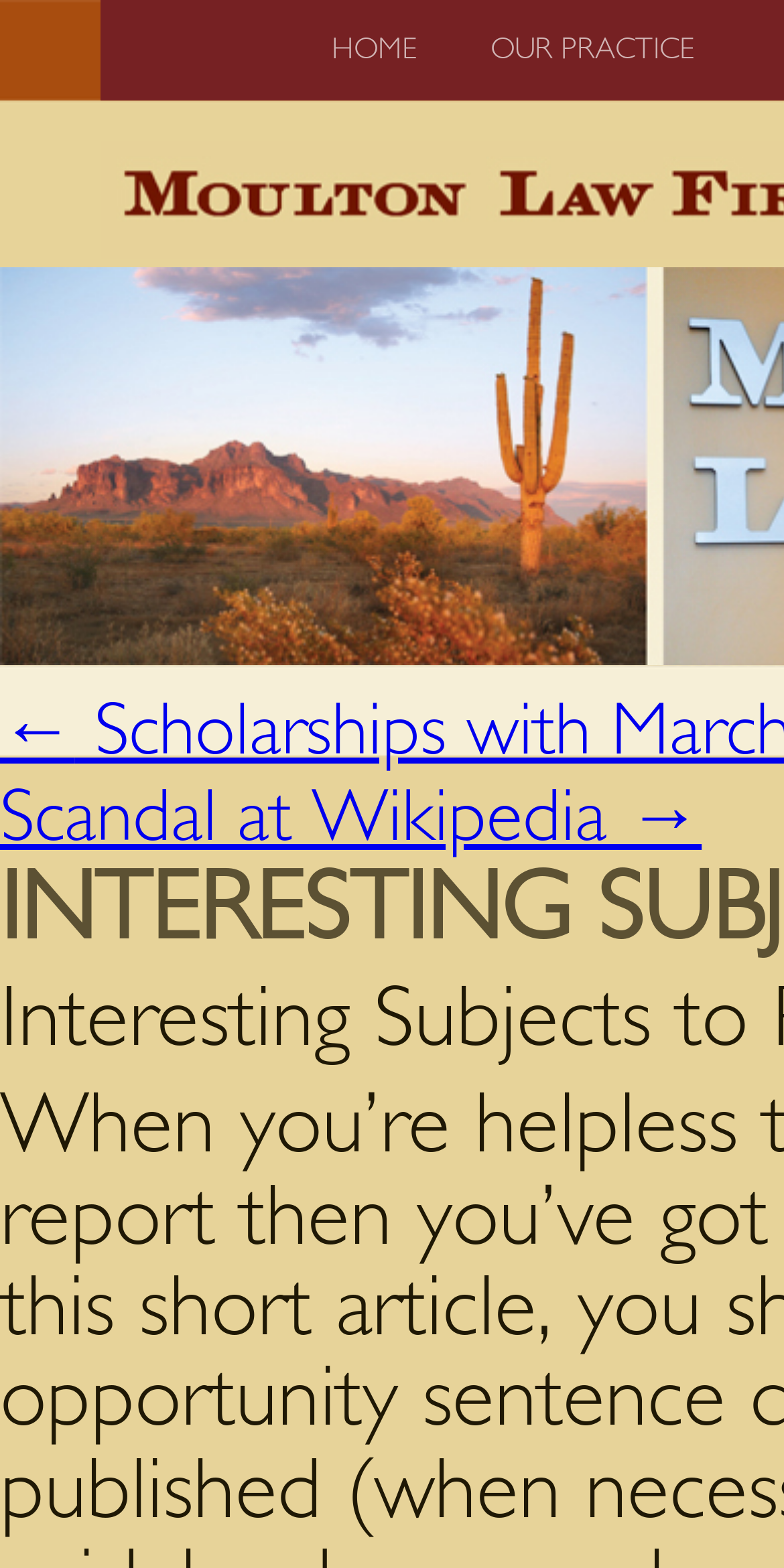Identify and provide the text content of the webpage's primary headline.

INTERESTING SUBJECTS TO PUBLISH ABOUT